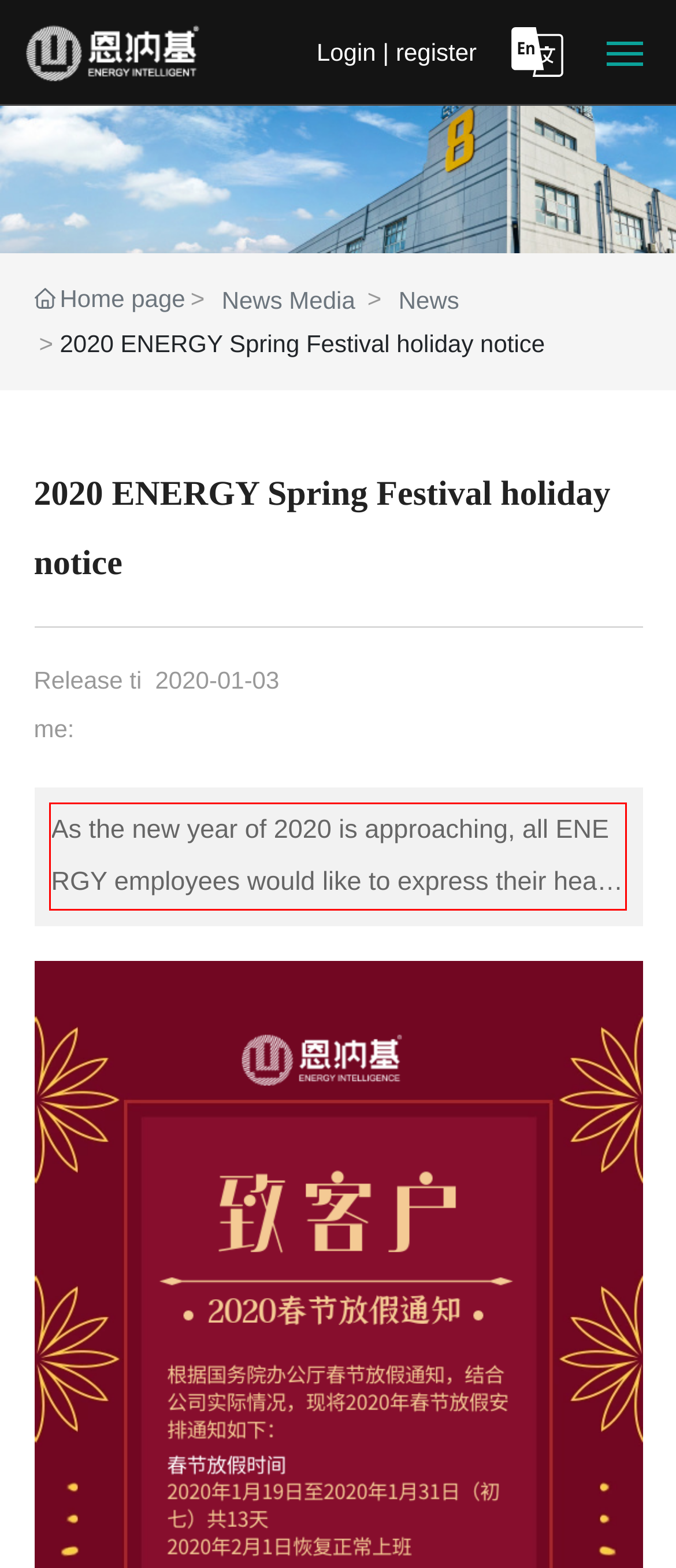In the screenshot of the webpage, find the red bounding box and perform OCR to obtain the text content restricted within this red bounding box.

As the new year of 2020 is approaching, all ENERGY employees would like to express their heartfelt blessings and best wishes to you. Thank you for your support and trust in ENERGY in 2019!